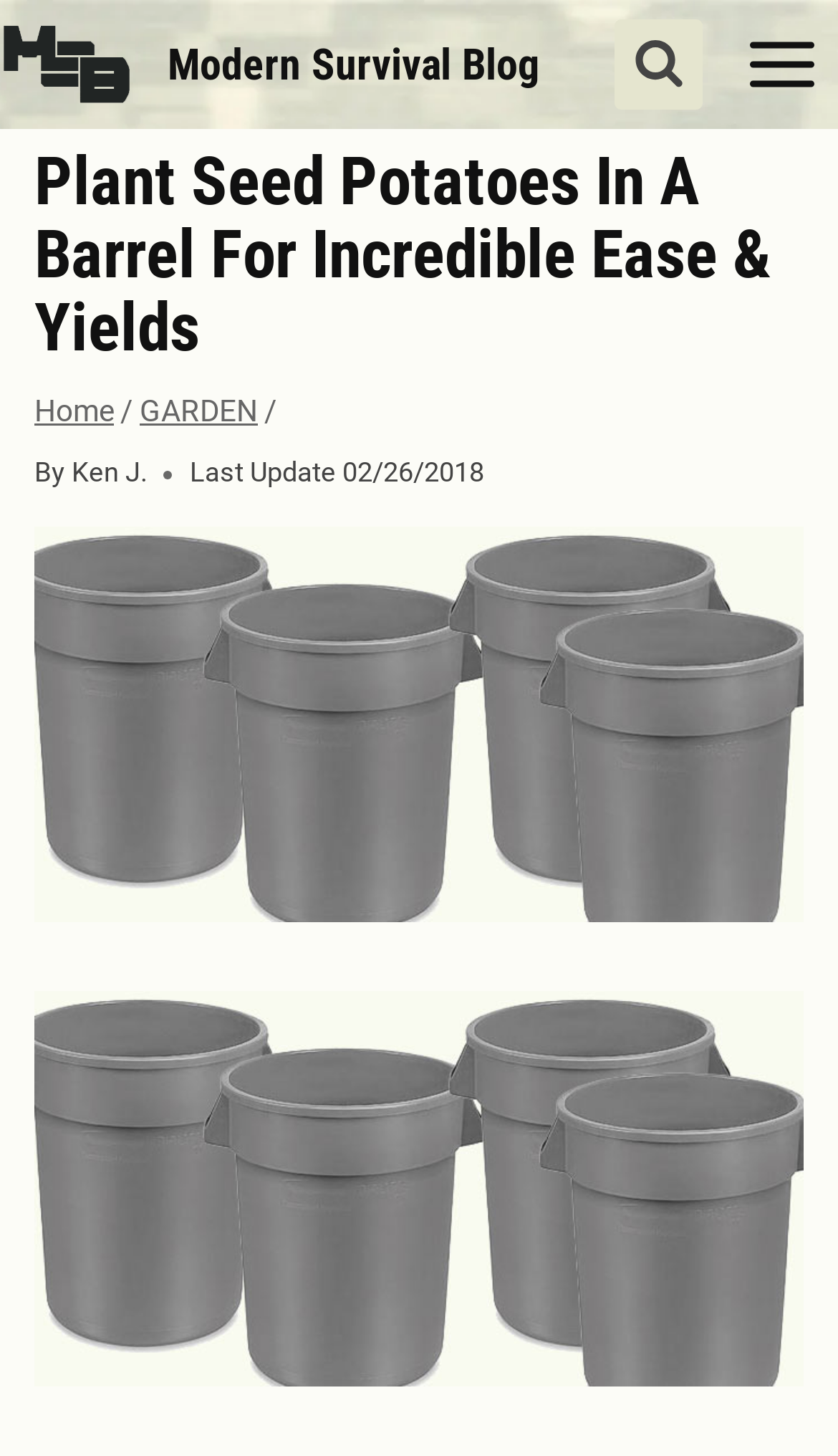Generate the text content of the main headline of the webpage.

Plant Seed Potatoes In A Barrel For Incredible Ease & Yields